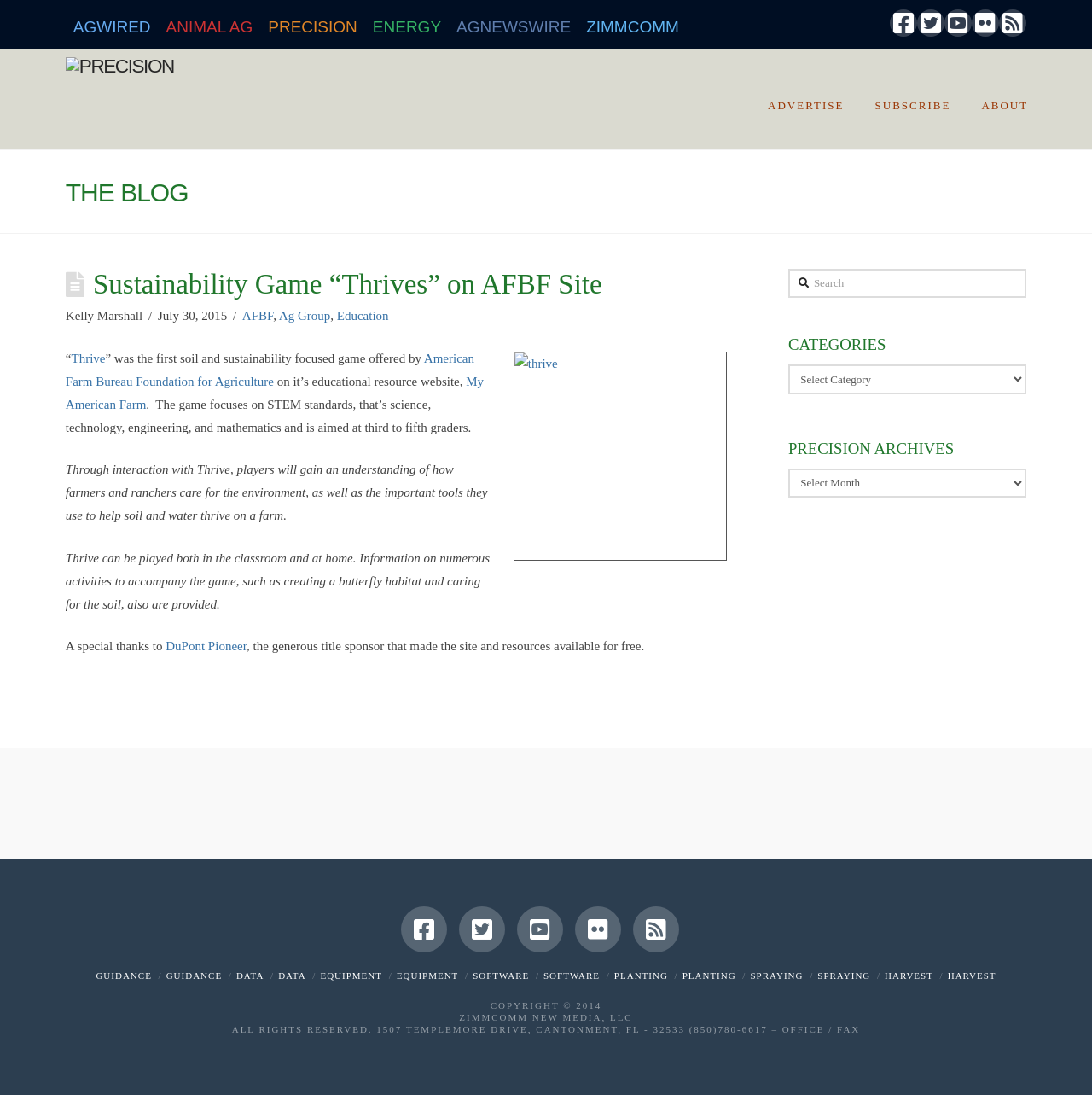What is the focus of the game Thrive?
Give a detailed explanation using the information visible in the image.

The question can be answered by reading the article which mentions that the game focuses on STEM standards, that’s science, technology, engineering, and mathematics and is aimed at third to fifth graders.